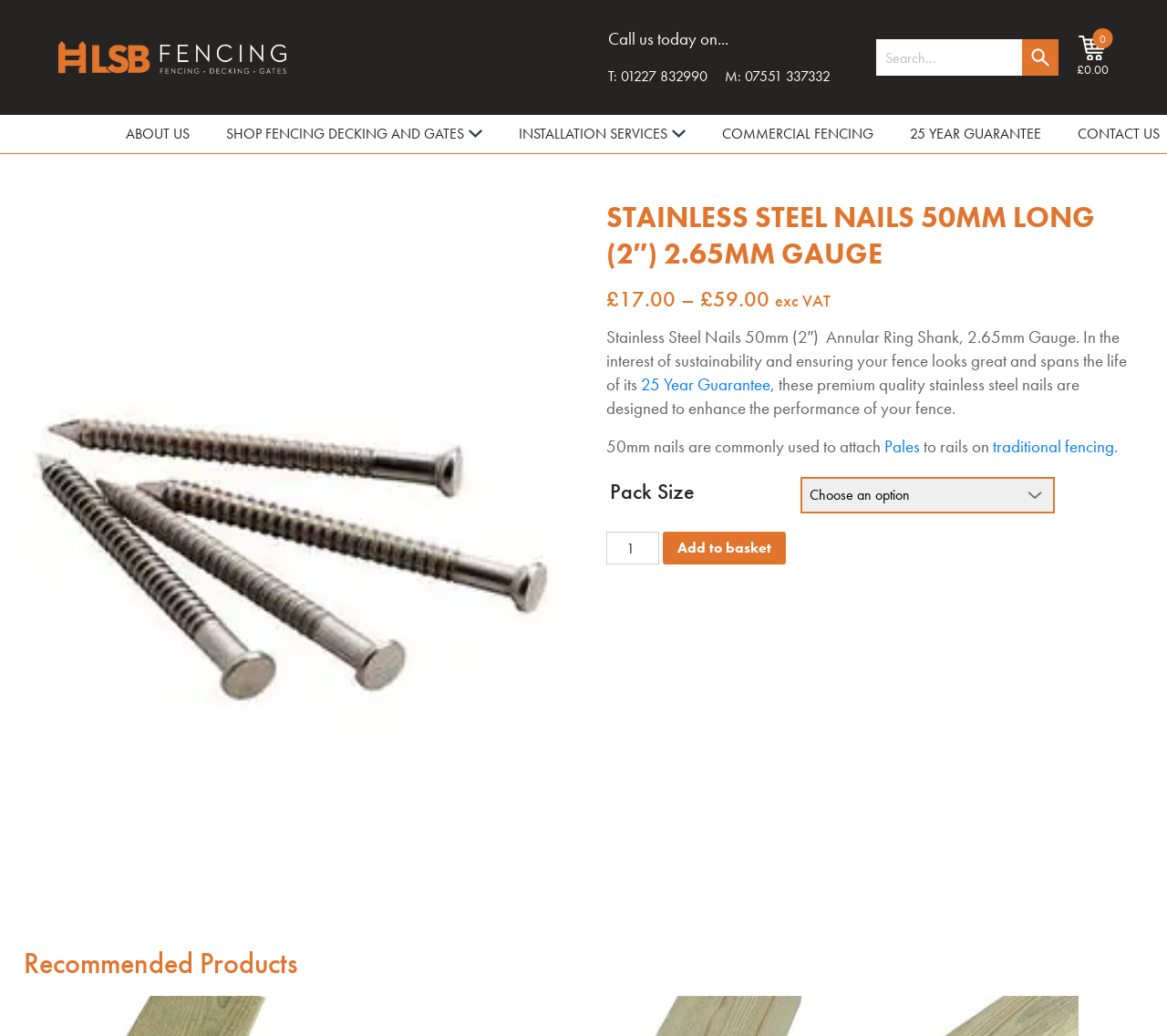What is the gauge of the stainless steel nails?
Provide a thorough and detailed answer to the question.

I found the gauge of the nails by reading the text element that describes the product. The text says 'Stainless Steel Nails 50mm long (2″) 2.65mm Gauge', which indicates that the gauge of the nails is 2.65mm.